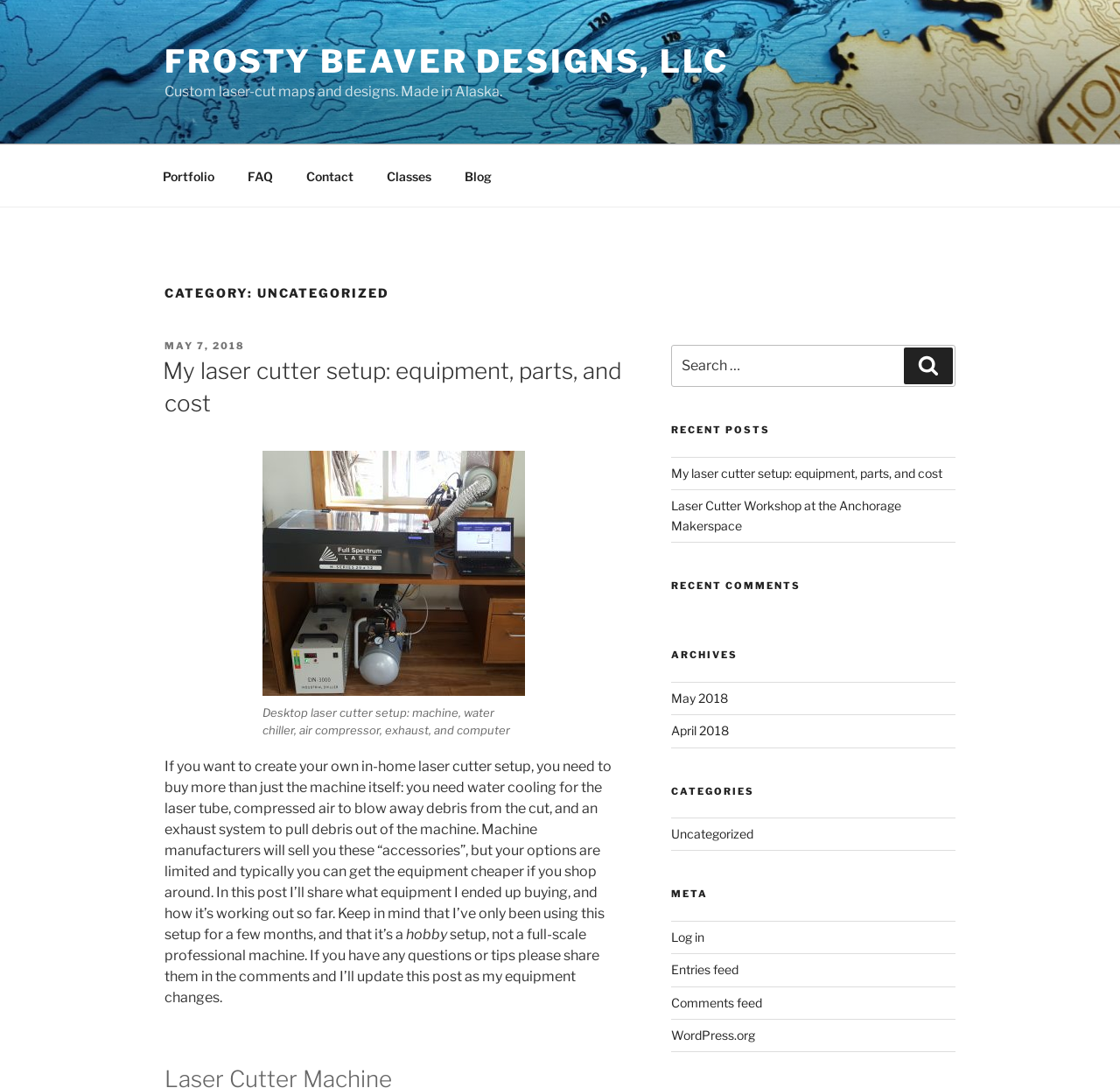Based on the element description May 7, 2018March 17, 2021, identify the bounding box of the UI element in the given webpage screenshot. The coordinates should be in the format (top-left x, top-left y, bottom-right x, bottom-right y) and must be between 0 and 1.

[0.147, 0.312, 0.219, 0.323]